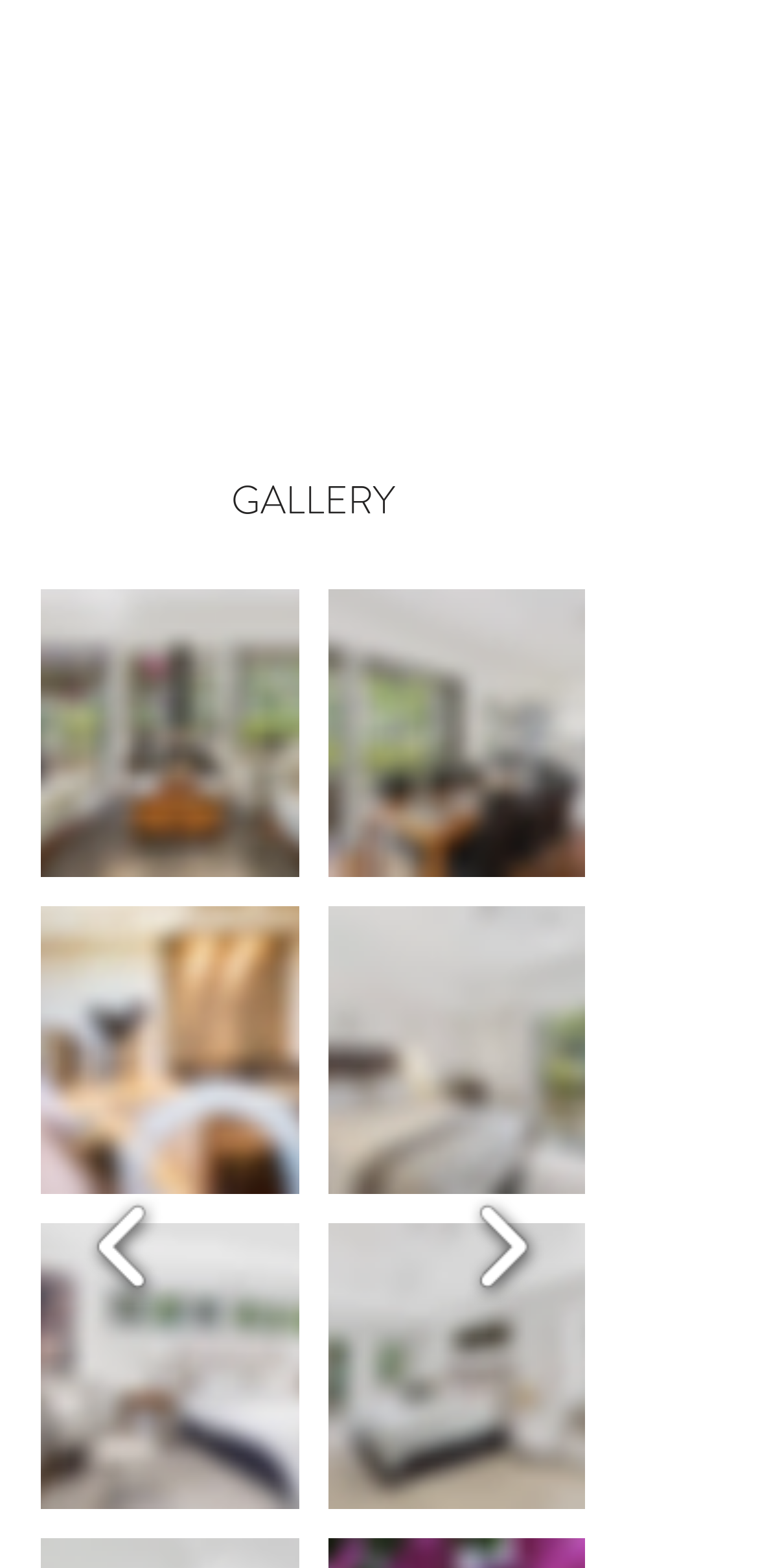What is the feature available for Tesla owners?
Please answer the question with as much detail as possible using the screenshot.

I read the text in the section below the gallery, which mentions 'Parking and Destination Charging'. The text states that for Tesla owners, there is Destination Charging available during off-peak hours. Therefore, the answer is Destination Charging.